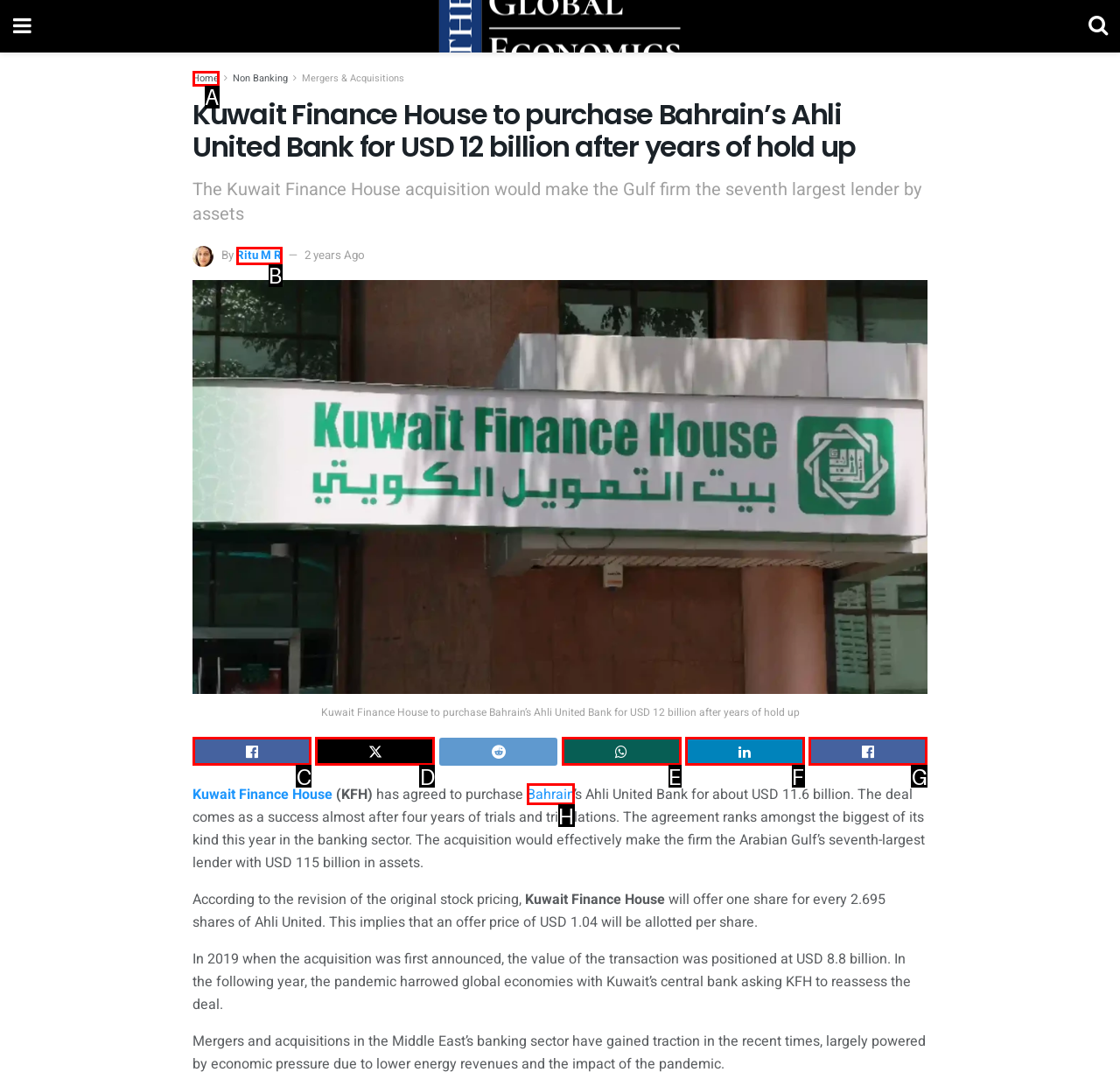Match the following description to a UI element: Home
Provide the letter of the matching option directly.

A